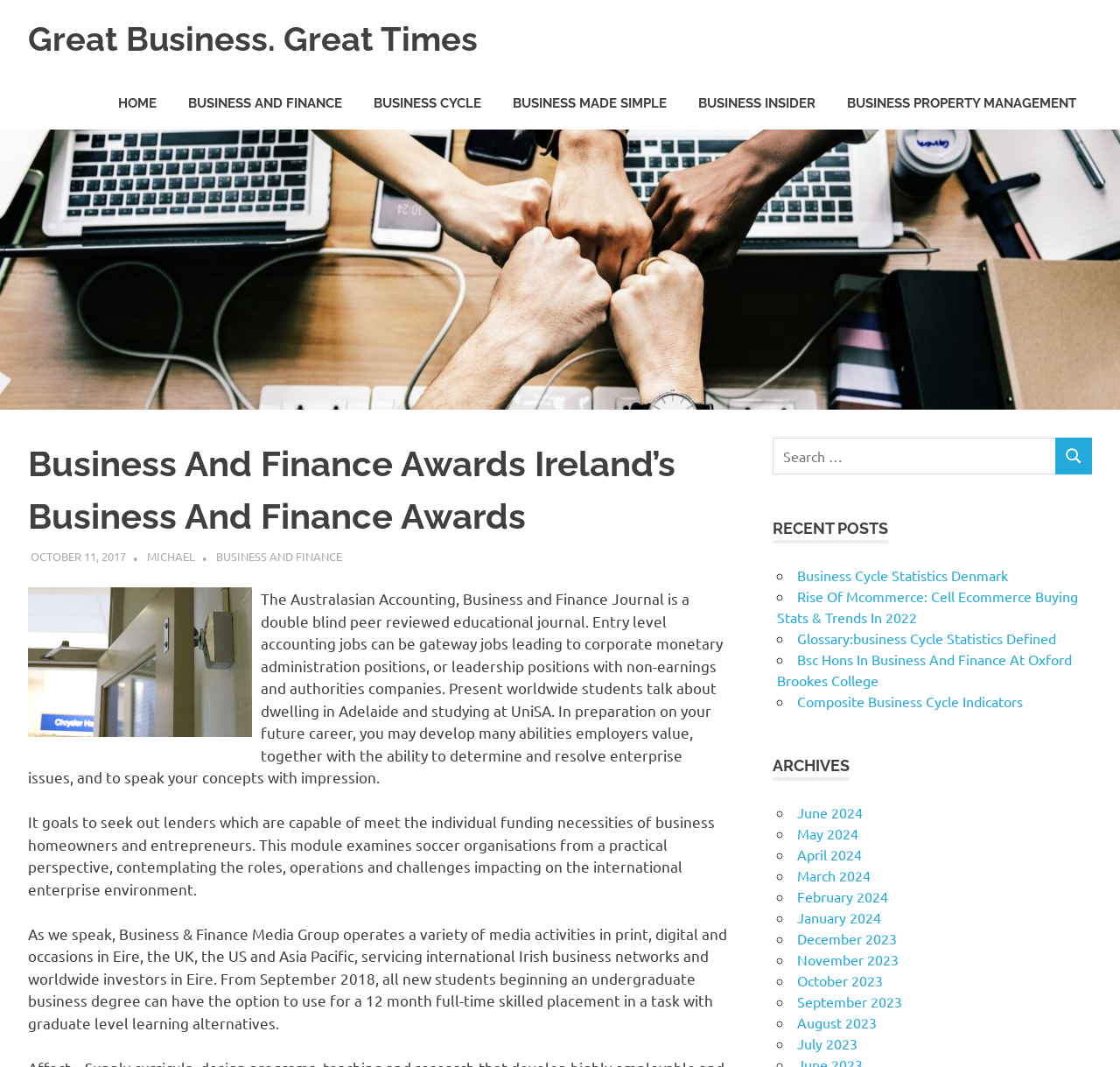Answer the question with a single word or phrase: 
What type of articles are listed under 'RECENT POSTS'?

Business and finance related